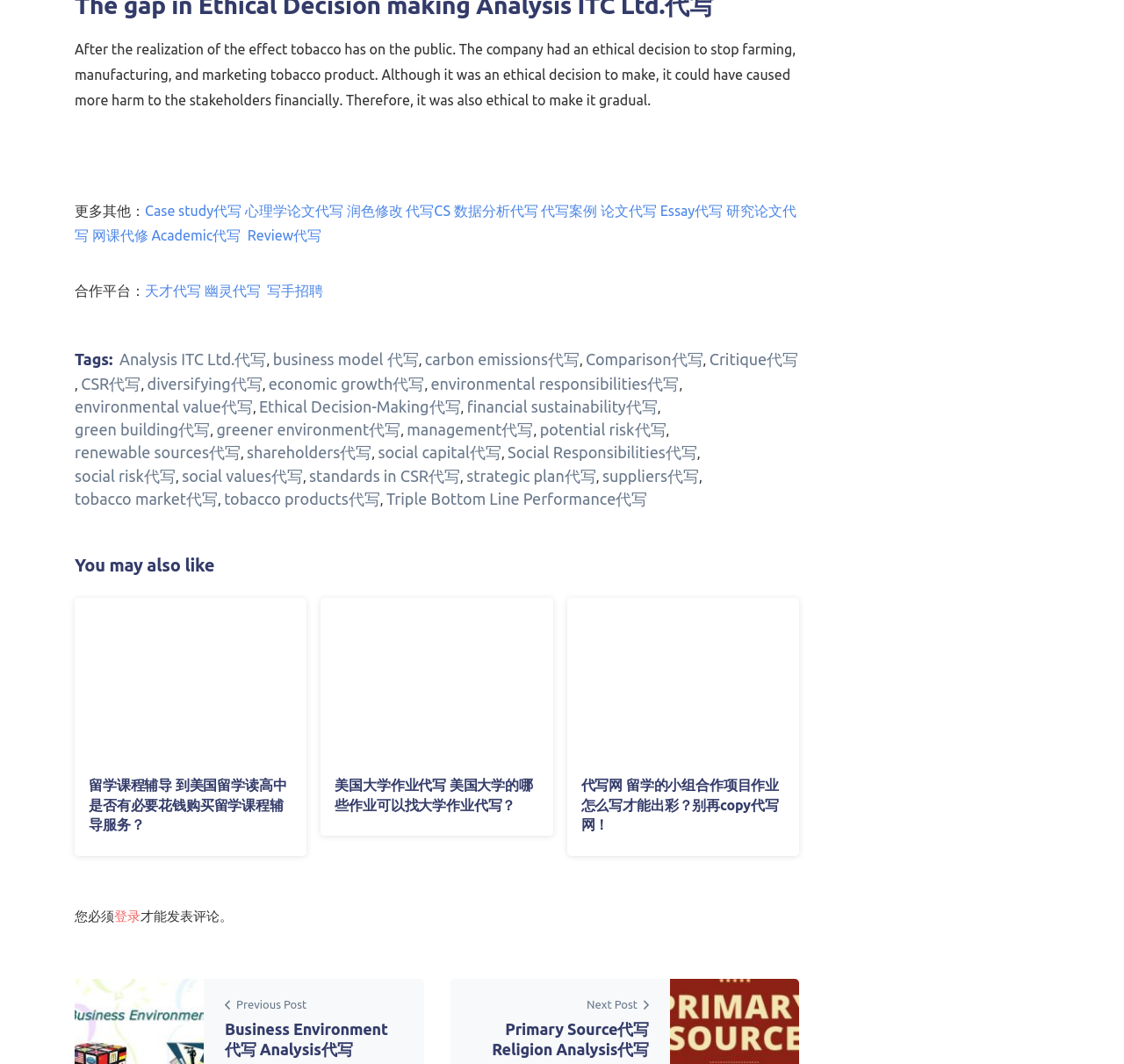Please predict the bounding box coordinates of the element's region where a click is necessary to complete the following instruction: "Click on '网课代修'". The coordinates should be represented by four float numbers between 0 and 1, i.e., [left, top, right, bottom].

[0.082, 0.214, 0.132, 0.229]